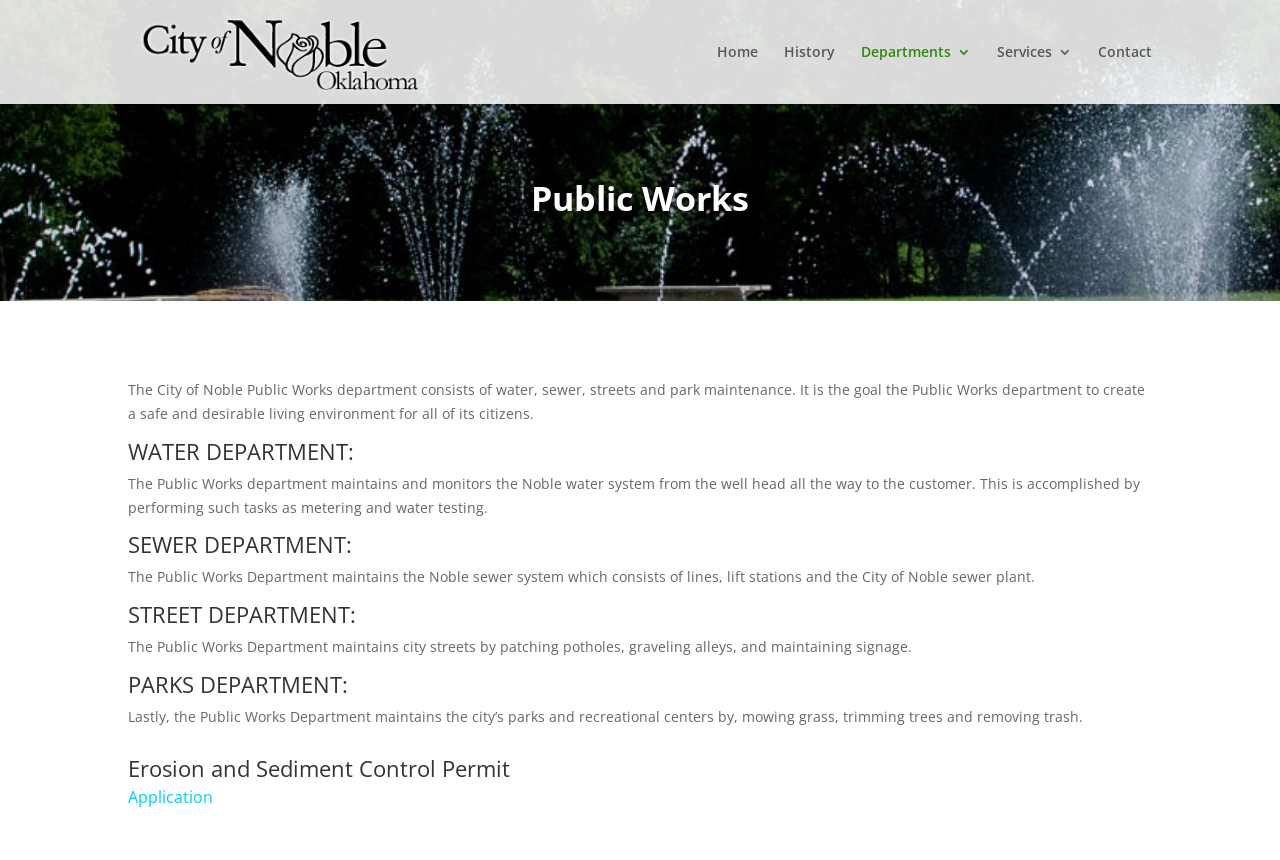What tasks are performed by the Water Department?
Based on the image, answer the question with a single word or brief phrase.

Metering and water testing